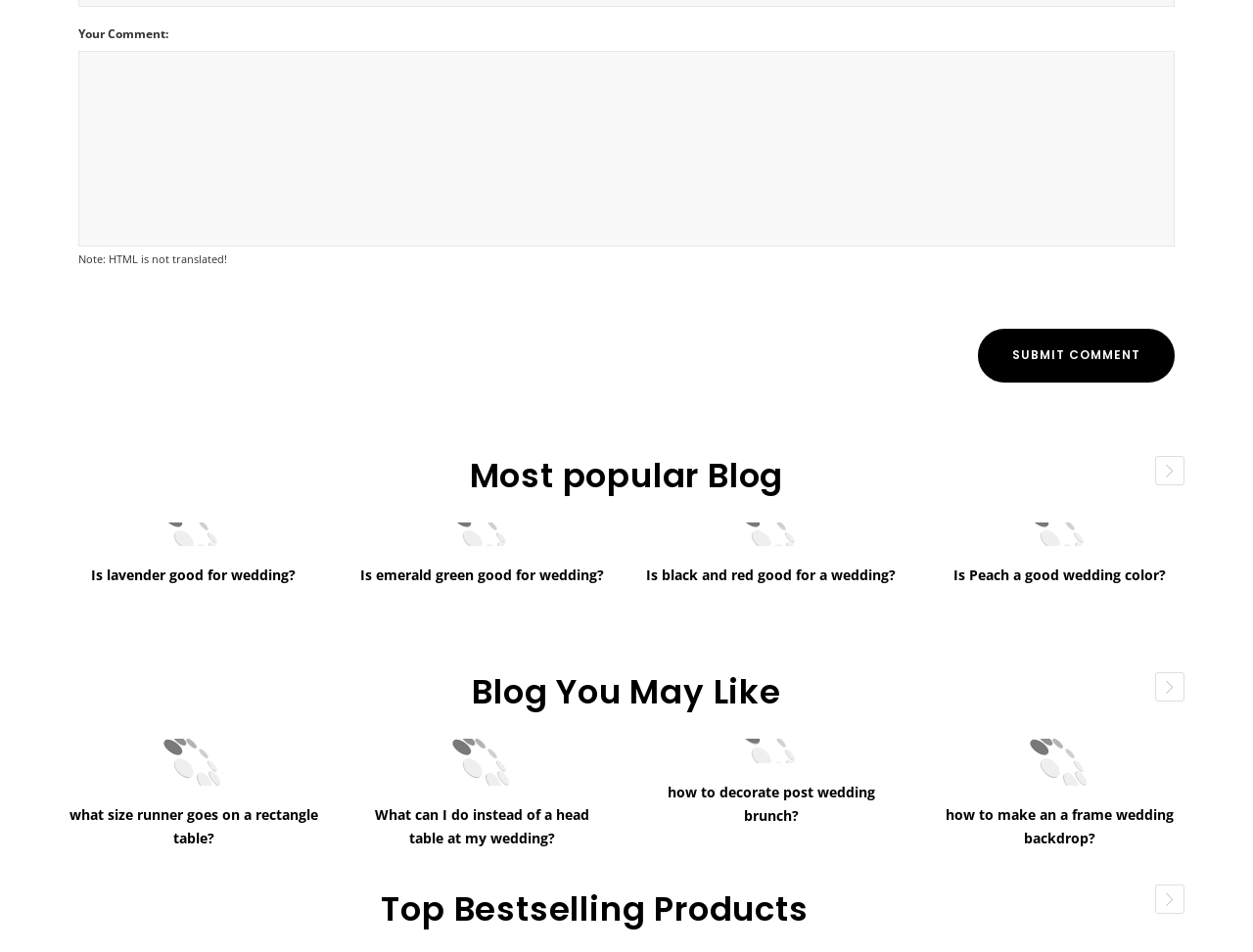What is the title of the second section?
Answer the question with as much detail as you can, using the image as a reference.

The second section is headed by a 'Blog You May Like' heading, which suggests that it contains blog posts that the user may be interested in.